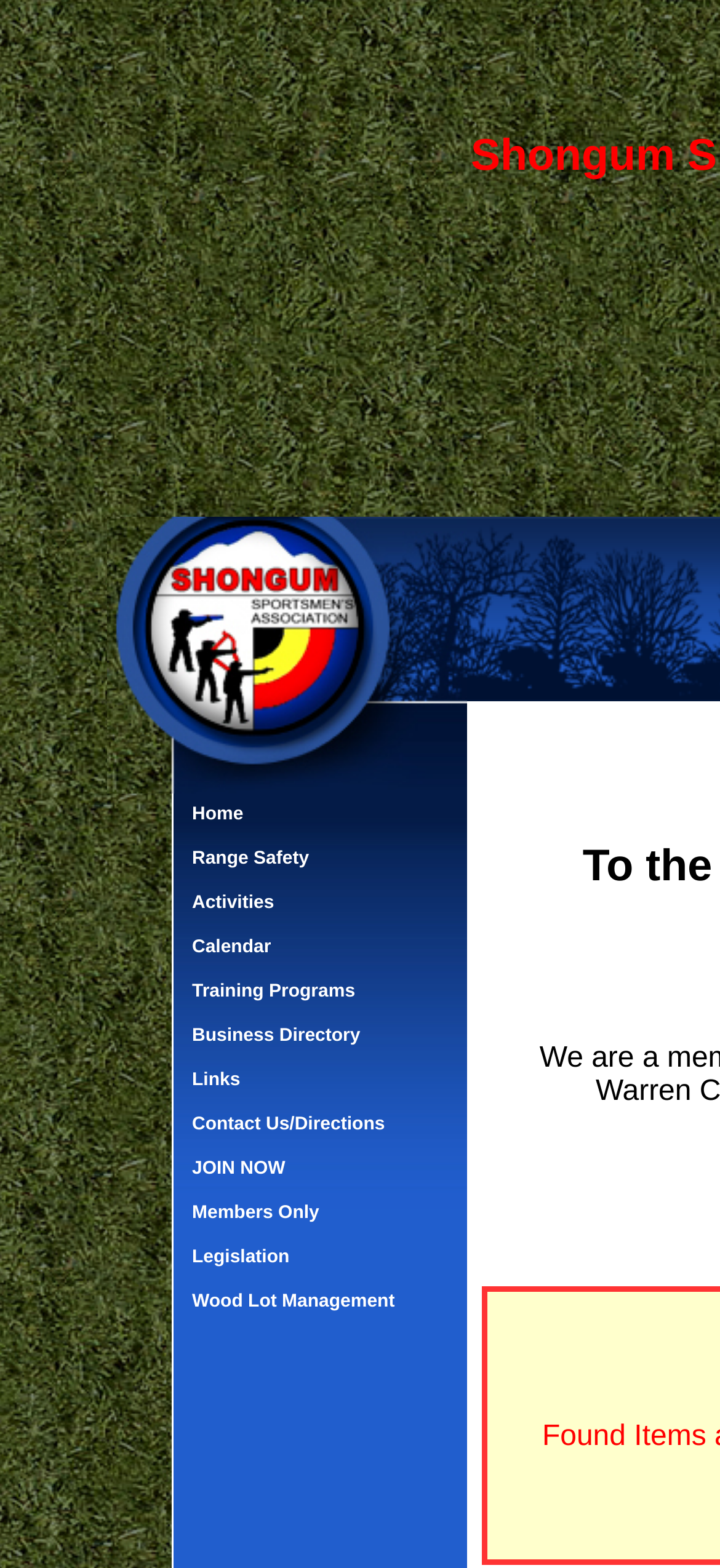Provide a one-word or short-phrase response to the question:
What is the first menu item?

Home